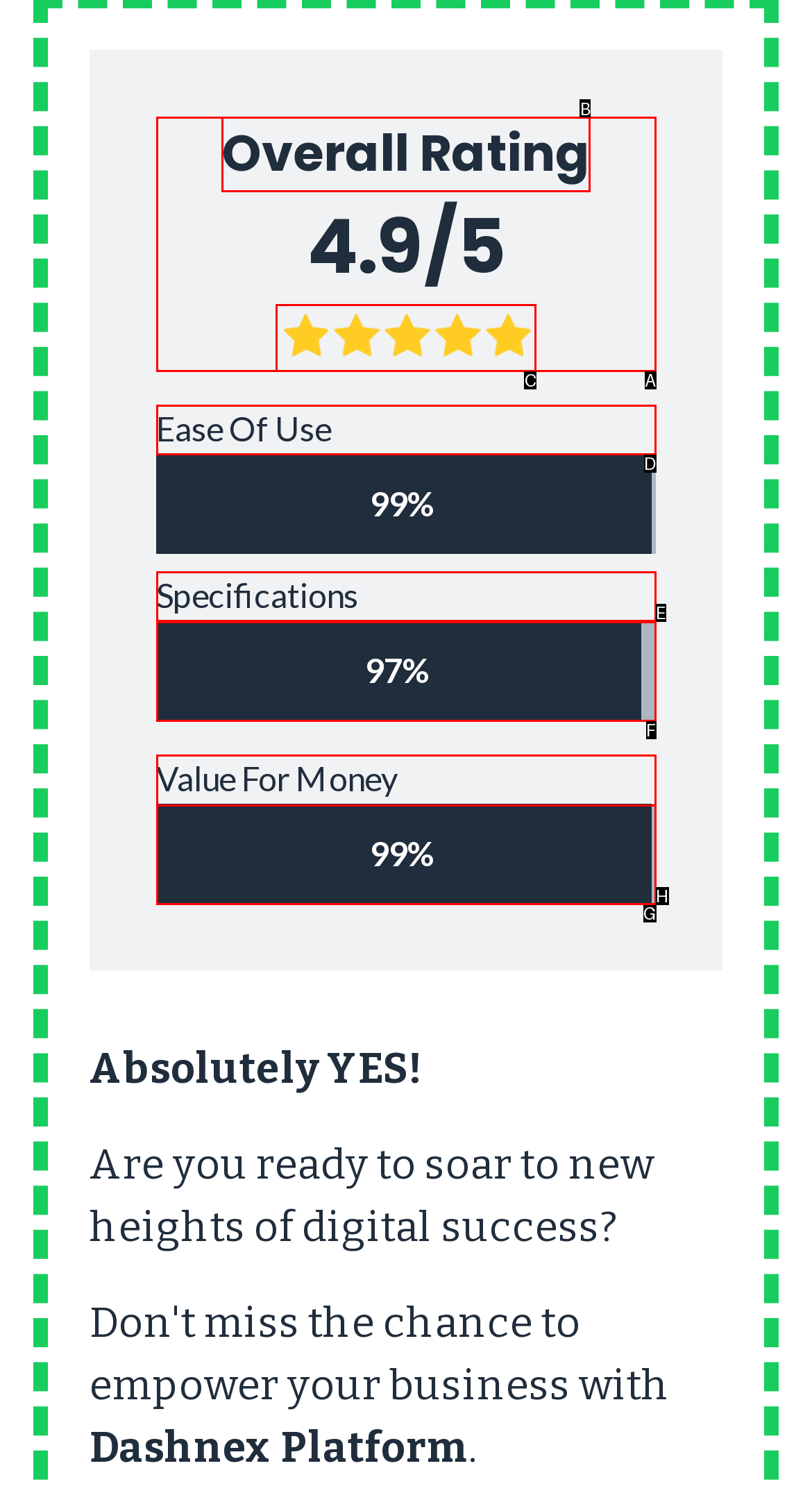Determine which HTML element best fits the description: Specifications
Answer directly with the letter of the matching option from the available choices.

E